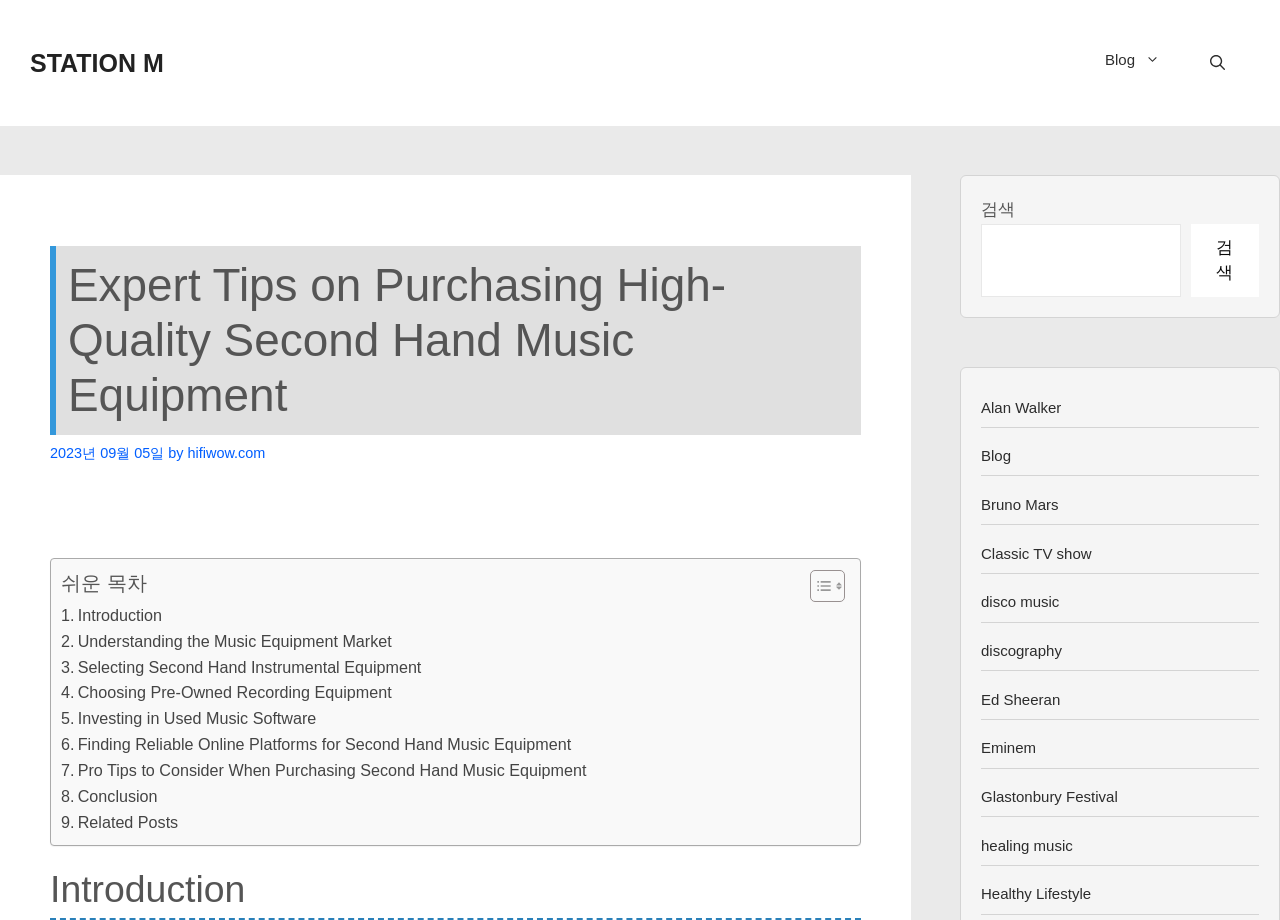Locate the bounding box coordinates of the element that should be clicked to execute the following instruction: "Click on the 'STATION M' link".

[0.023, 0.053, 0.128, 0.084]